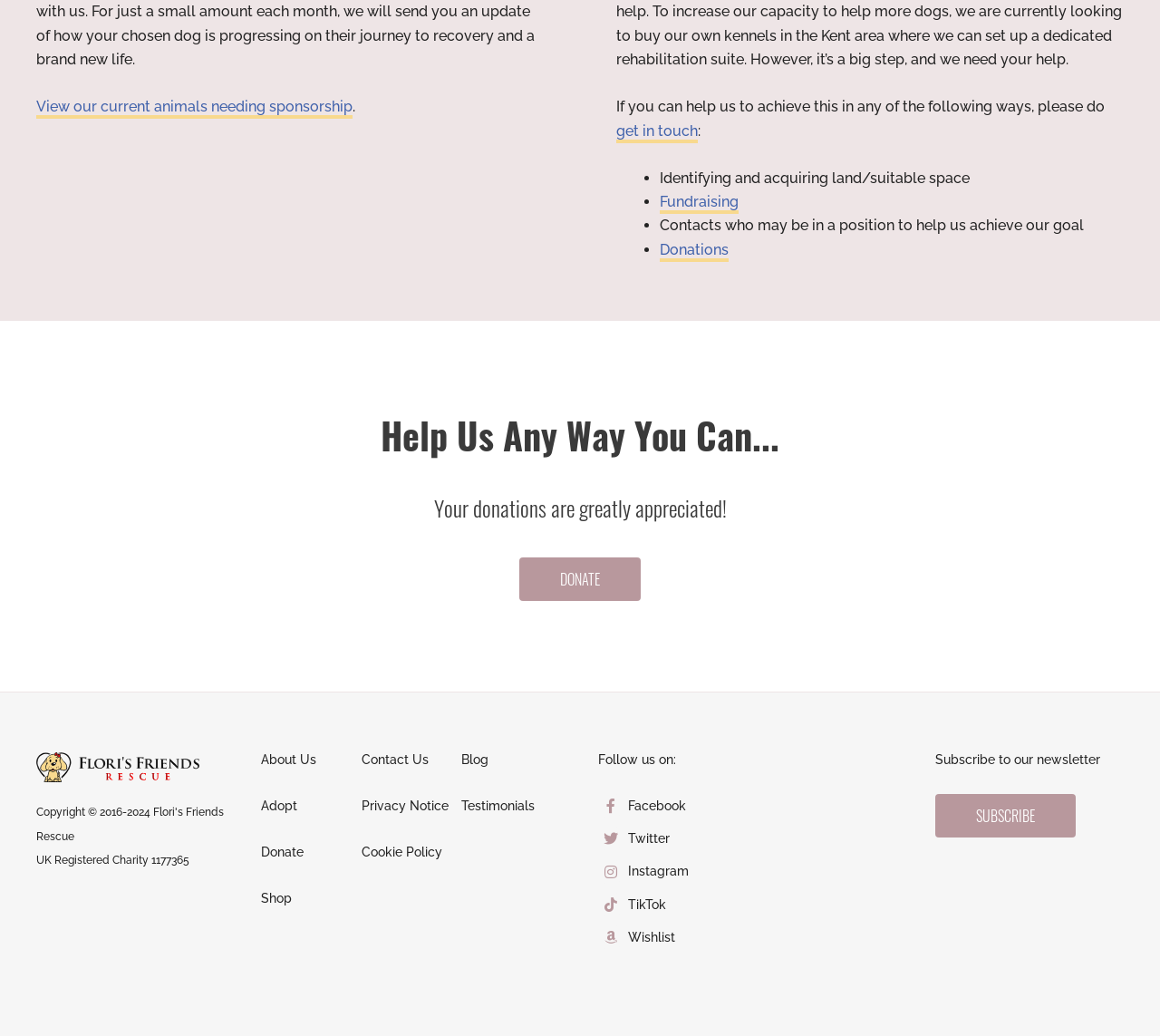Please identify the bounding box coordinates of the element's region that should be clicked to execute the following instruction: "Get in touch". The bounding box coordinates must be four float numbers between 0 and 1, i.e., [left, top, right, bottom].

[0.531, 0.118, 0.602, 0.138]